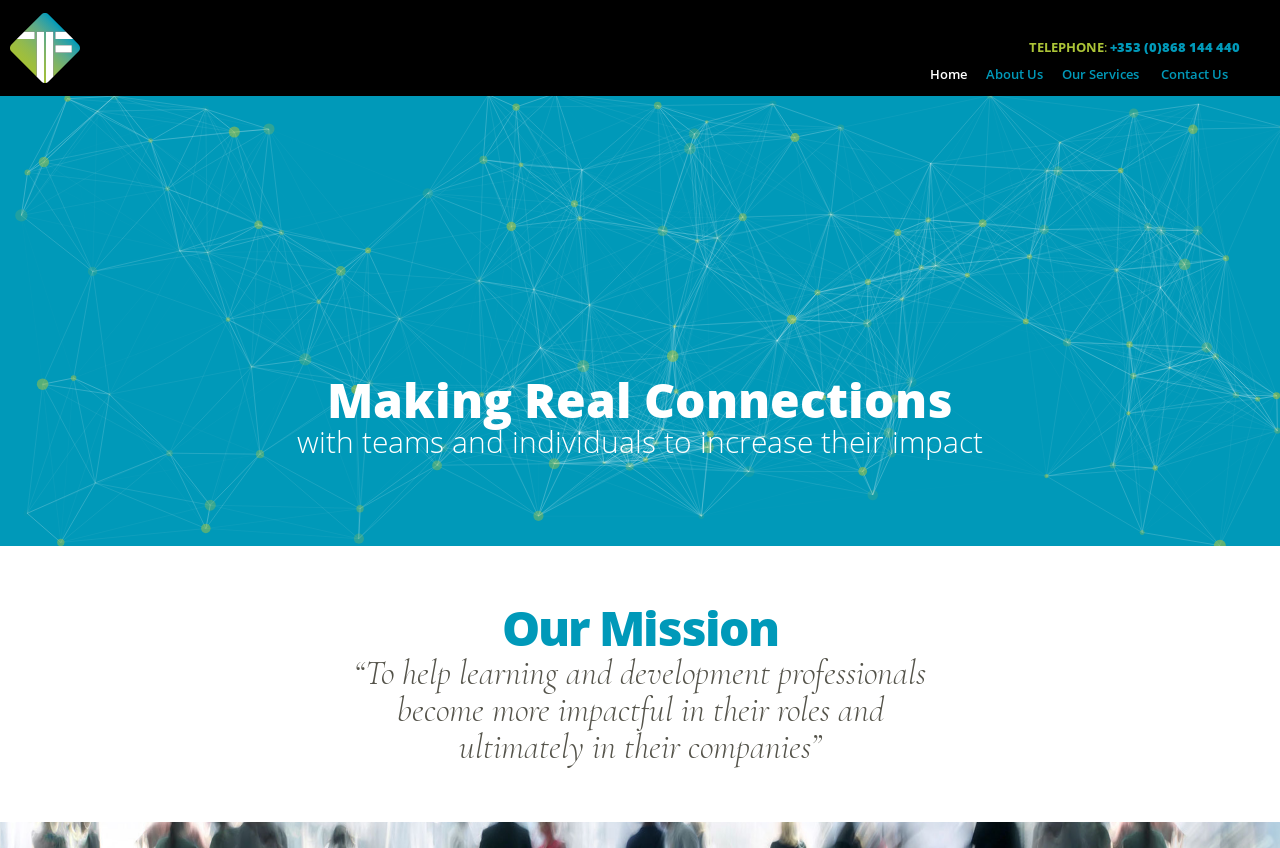What is the company name?
Based on the image content, provide your answer in one word or a short phrase.

TFormation